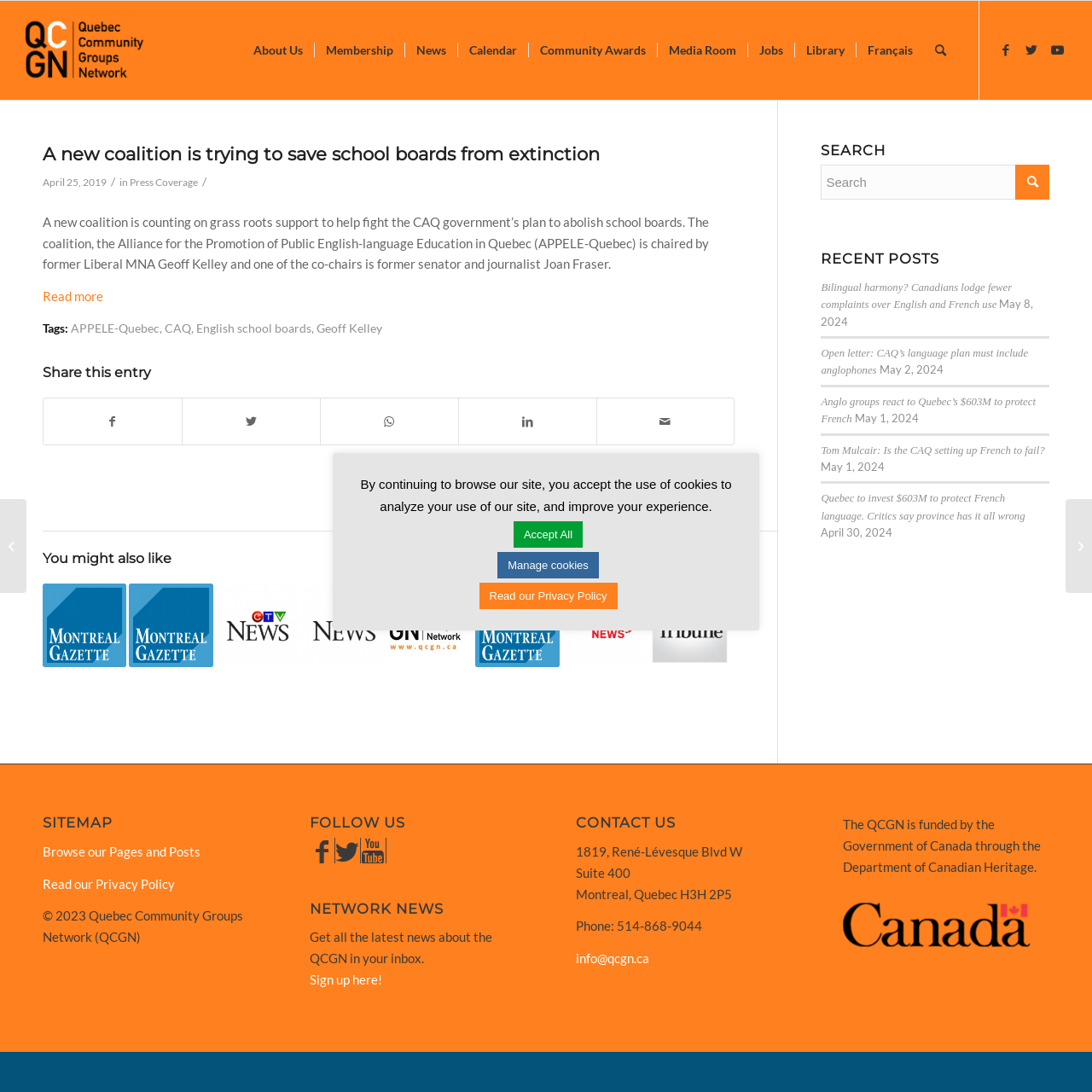Locate the bounding box coordinates of the area you need to click to fulfill this instruction: 'Search for something'. The coordinates must be in the form of four float numbers ranging from 0 to 1: [left, top, right, bottom].

[0.752, 0.151, 0.961, 0.183]